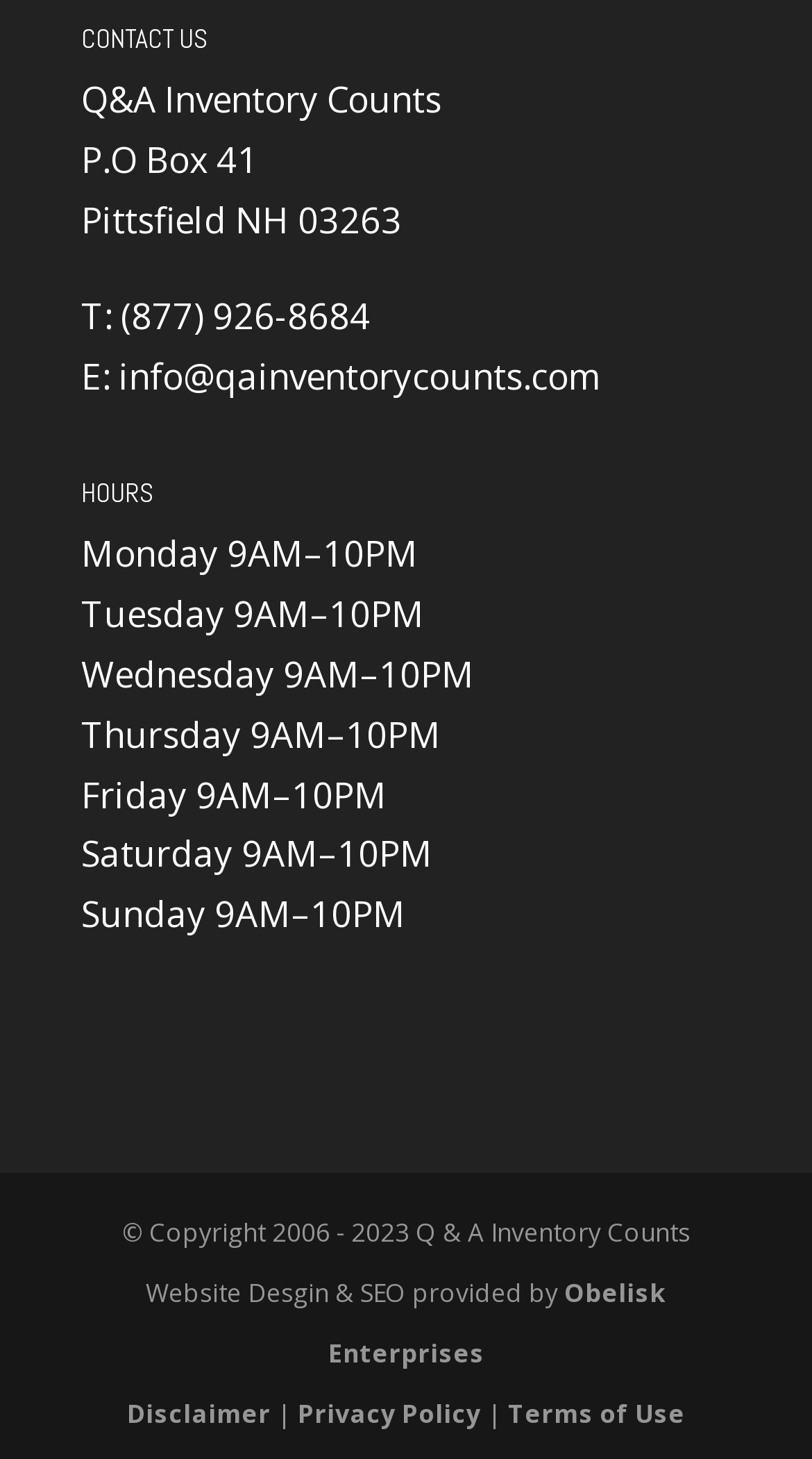What is the company's phone number?
Please answer the question with as much detail as possible using the screenshot.

The phone number can be found in the 'CONTACT US' section, where it is listed as '(877) 926-8684' next to the label 'T:'.